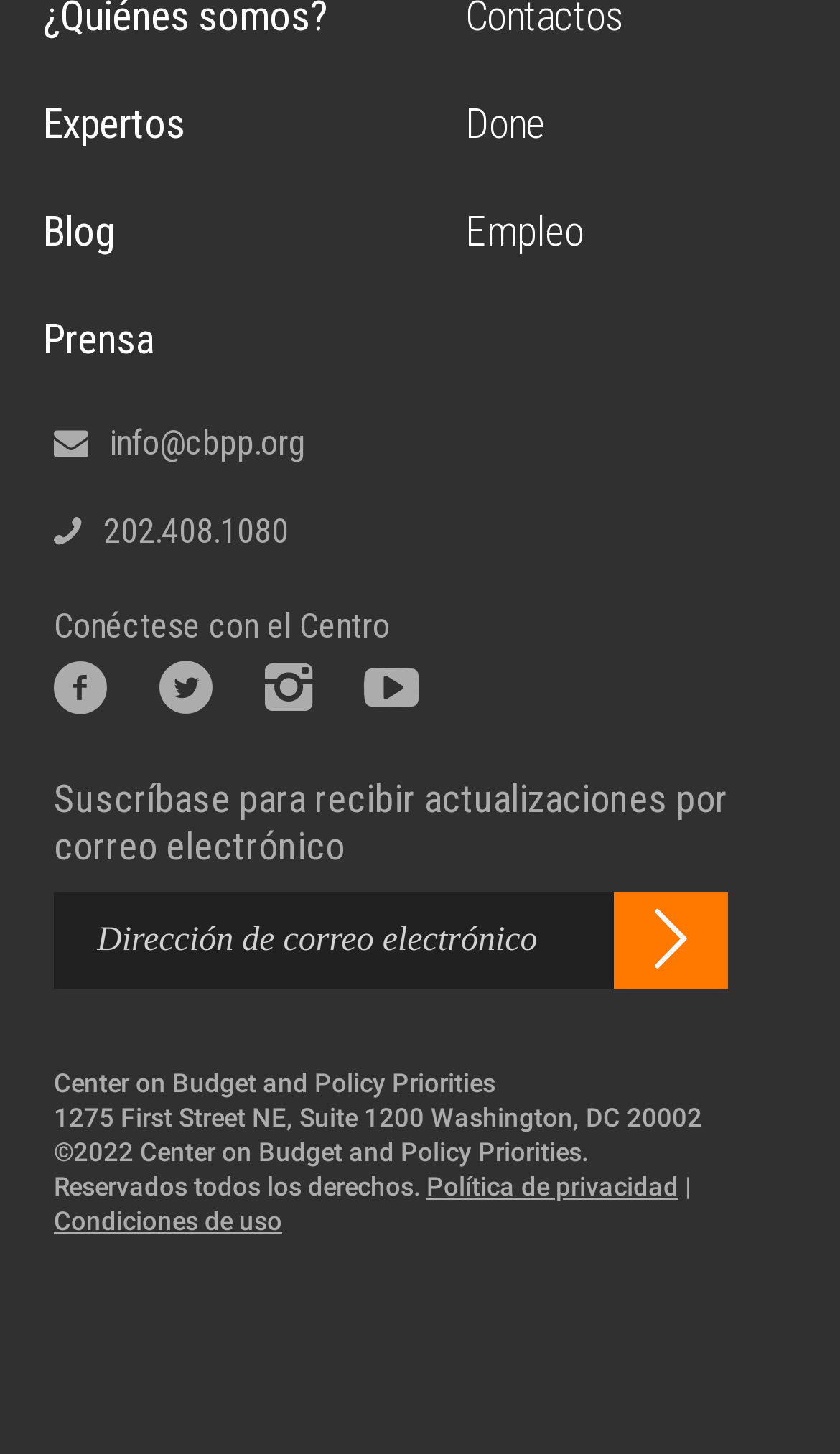Provide the bounding box coordinates for the area that should be clicked to complete the instruction: "Enter email address".

[0.064, 0.614, 0.731, 0.681]